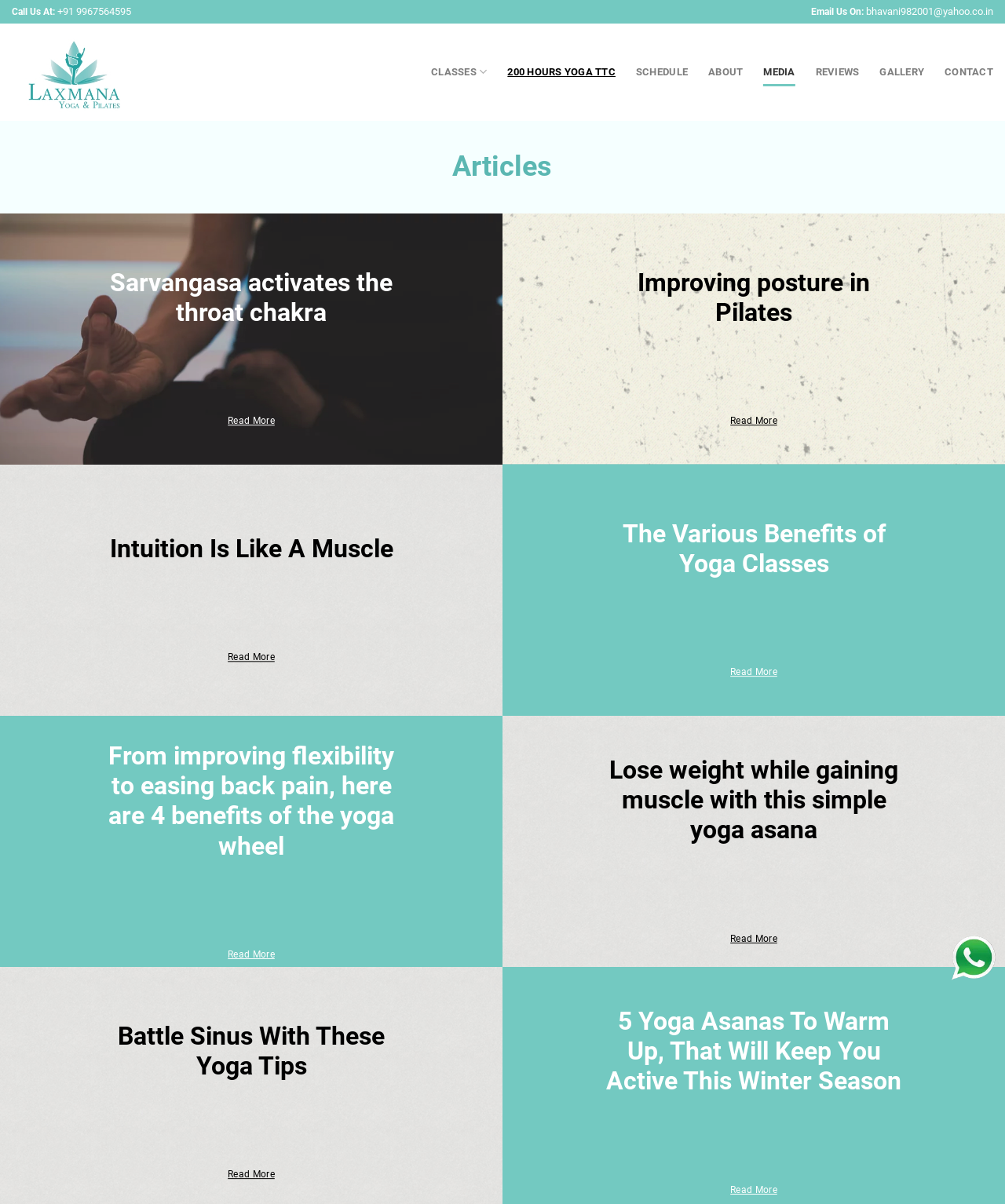Kindly determine the bounding box coordinates for the clickable area to achieve the given instruction: "Learn about ADTHYZA".

None